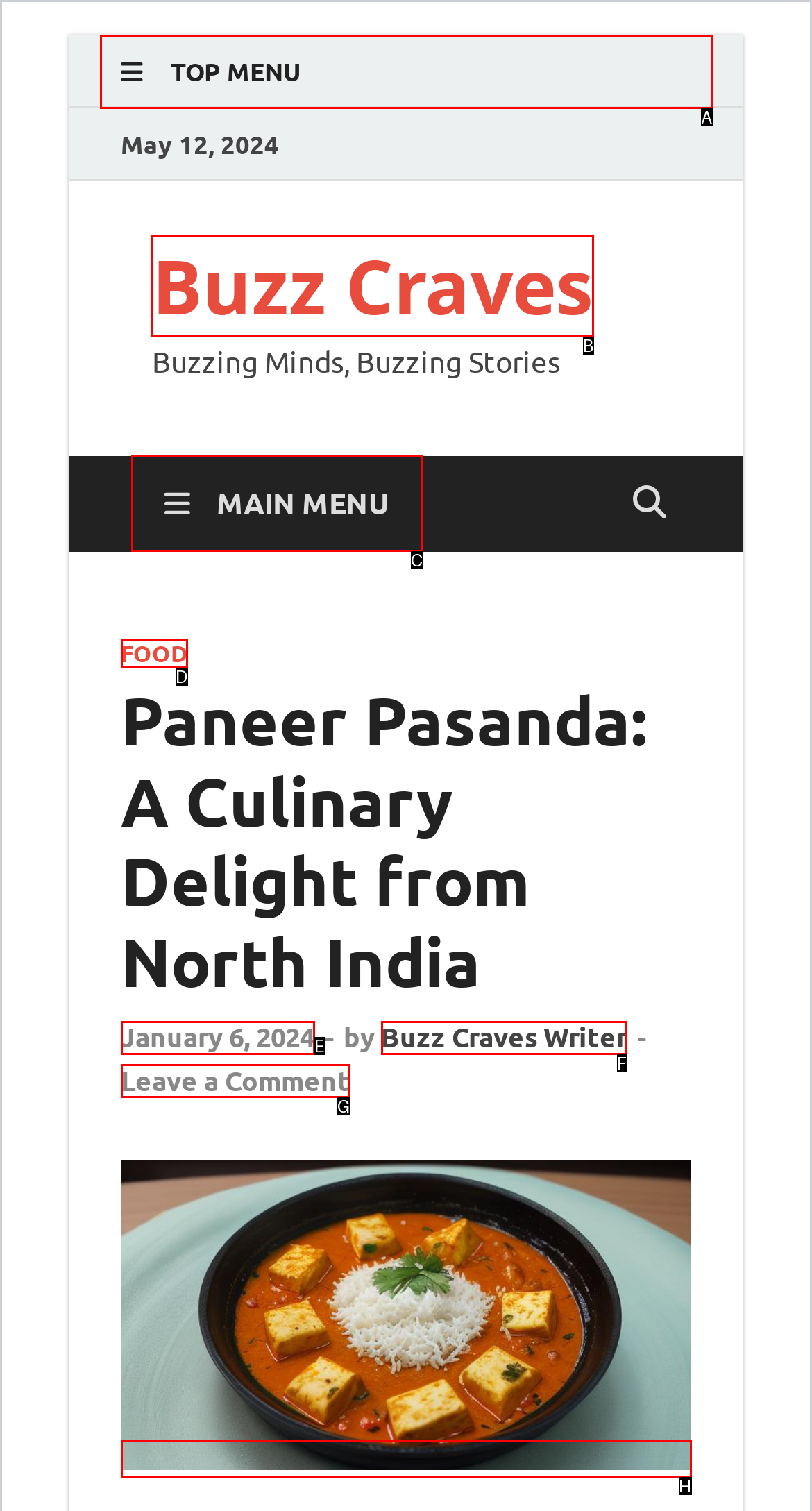What option should you select to complete this task: Visit Buzz Craves homepage? Indicate your answer by providing the letter only.

B